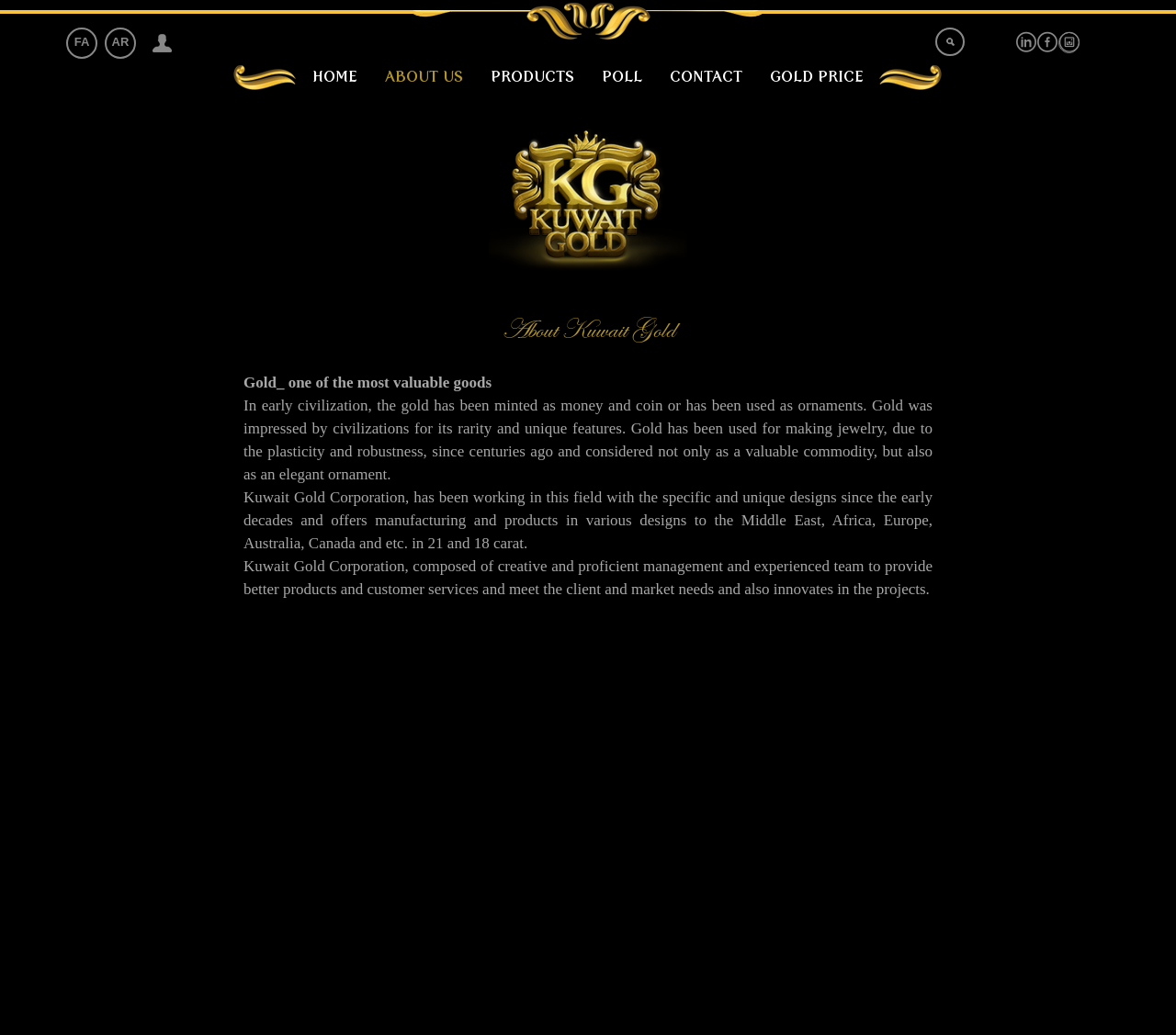Refer to the image and provide a thorough answer to this question:
What is the purpose of the textbox at the top right corner?

The textbox at the top right corner is likely a search box, allowing users to search for specific content on the website.